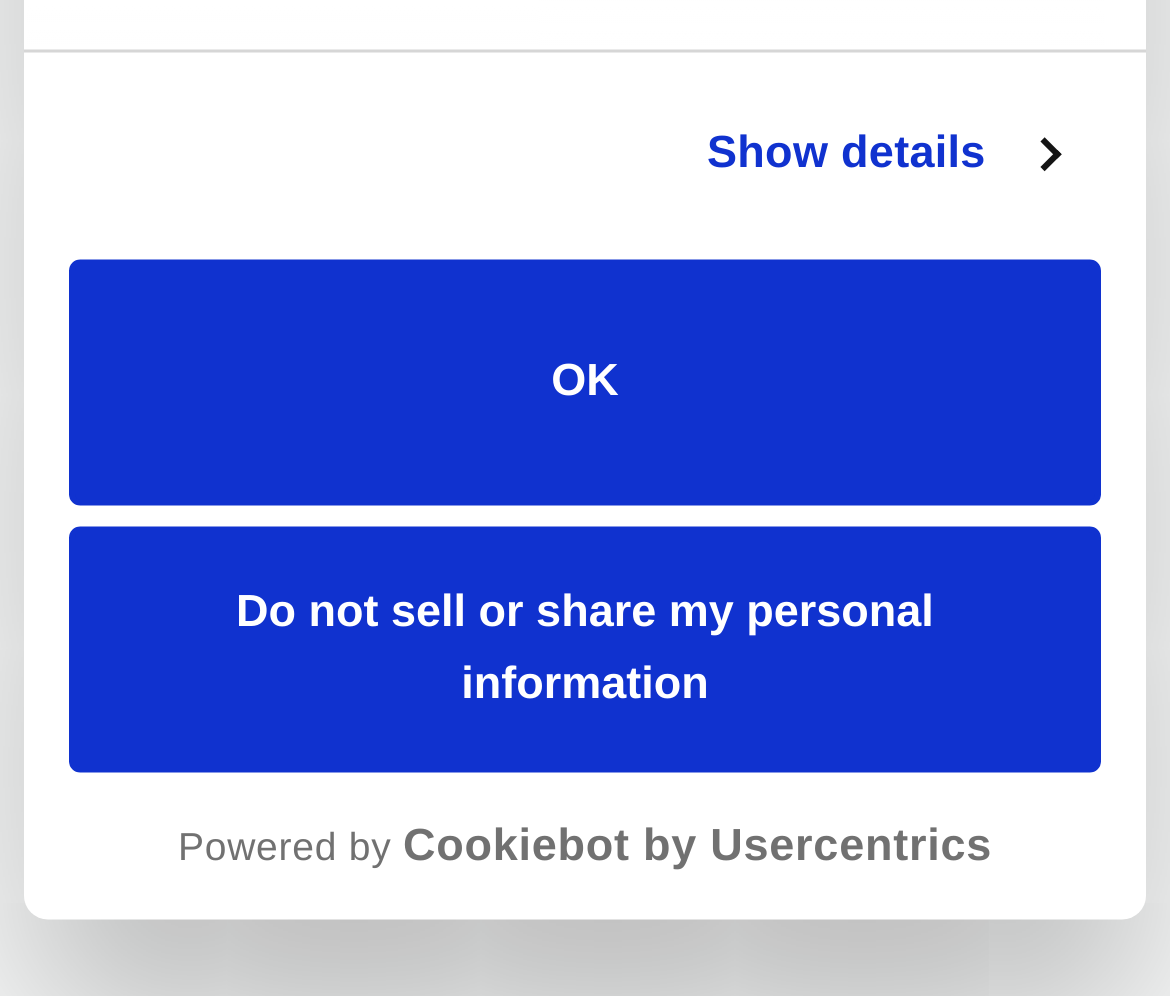Identify the bounding box for the given UI element using the description provided. Coordinates should be in the format (top-left x, top-left y, bottom-right x, bottom-right y) and must be between 0 and 1. Here is the description: Accessibility

None